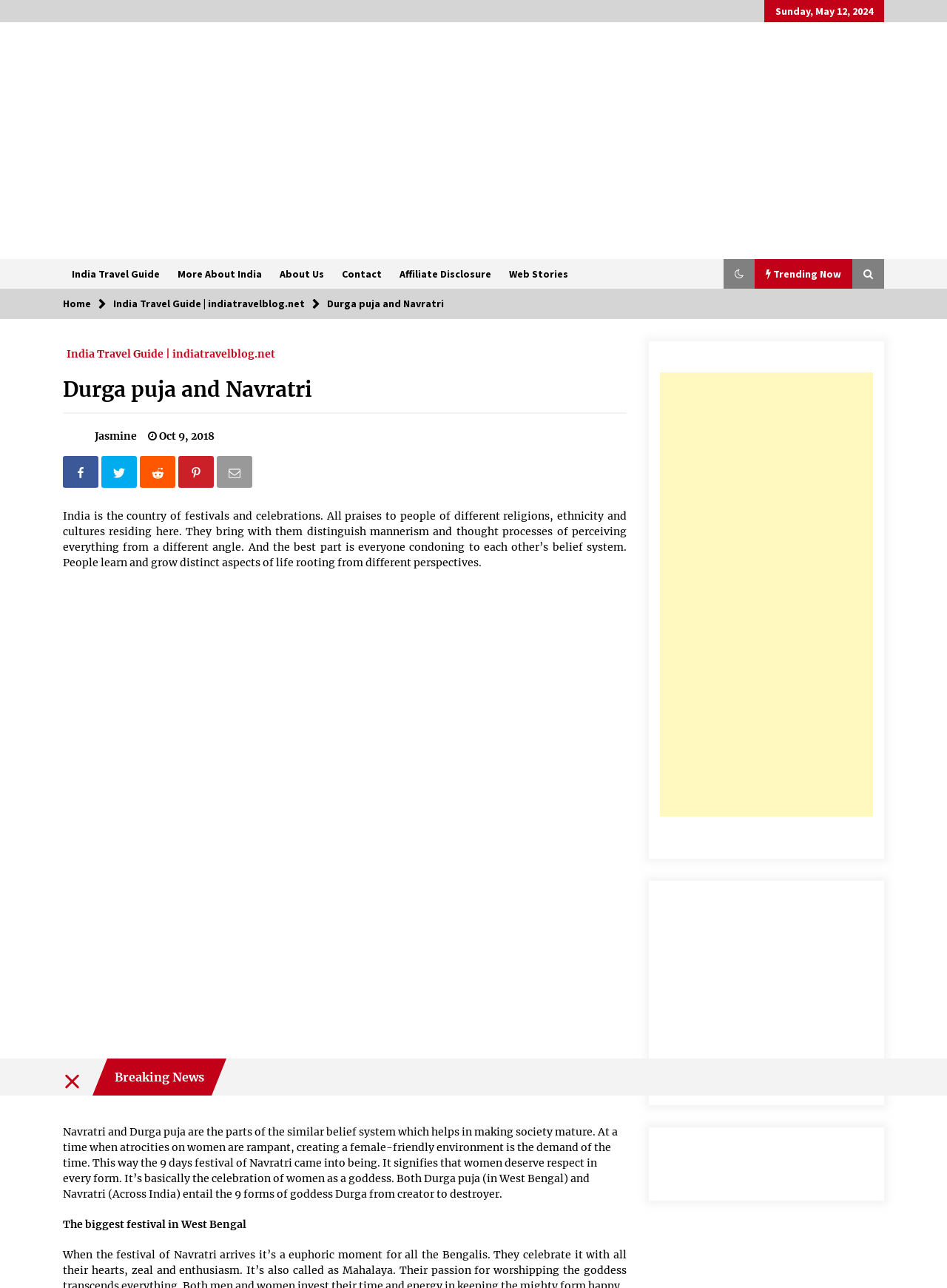Please reply to the following question using a single word or phrase: 
How many images are there in the webpage?

5